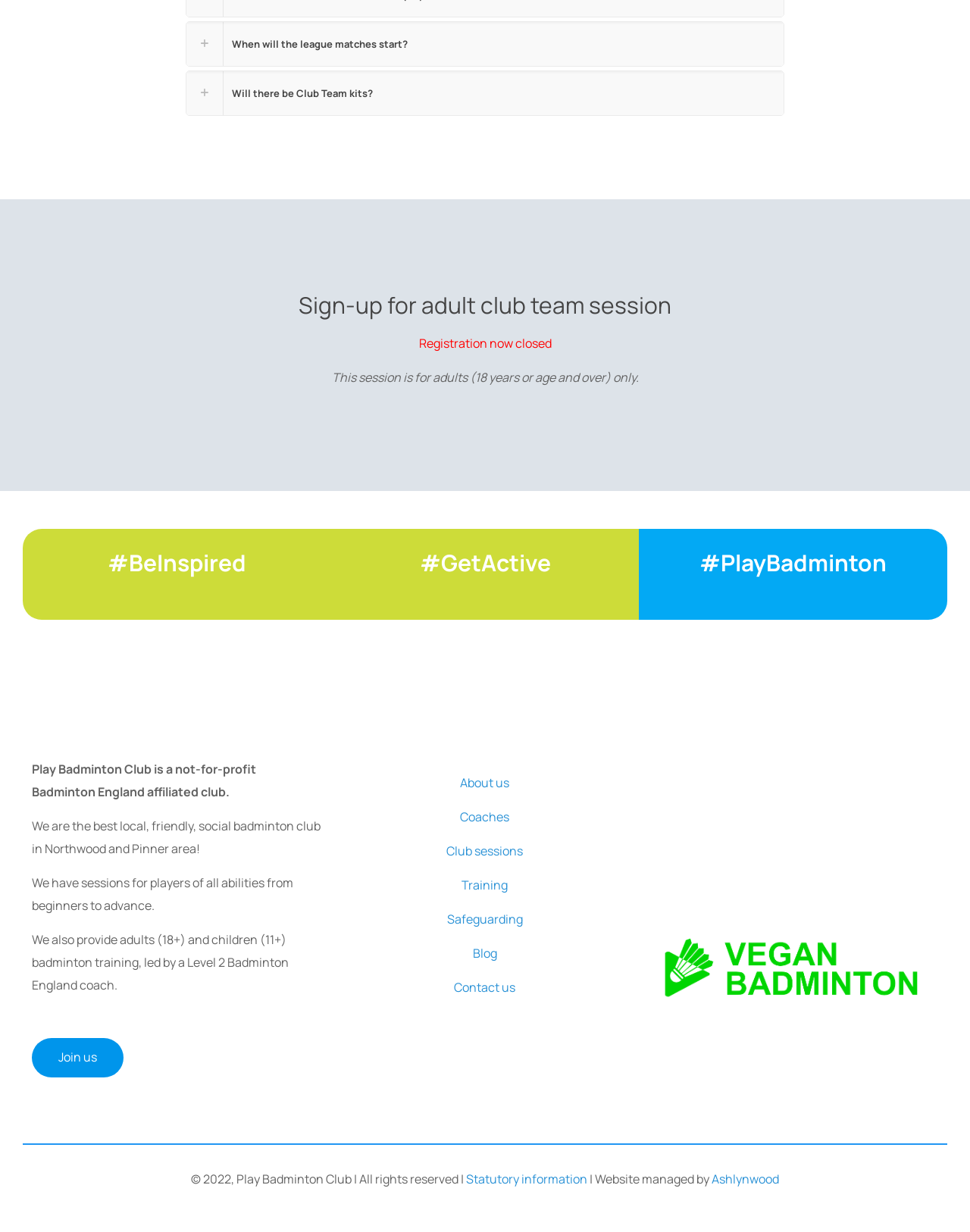Identify the bounding box for the UI element described as: "About us". Ensure the coordinates are four float numbers between 0 and 1, formatted as [left, top, right, bottom].

[0.475, 0.628, 0.525, 0.642]